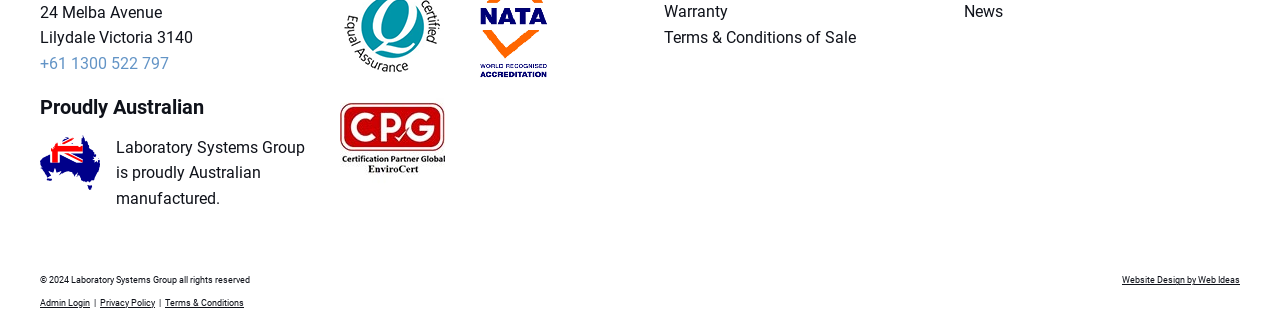Please identify the coordinates of the bounding box for the clickable region that will accomplish this instruction: "Read the News".

[0.753, 0.007, 0.783, 0.066]